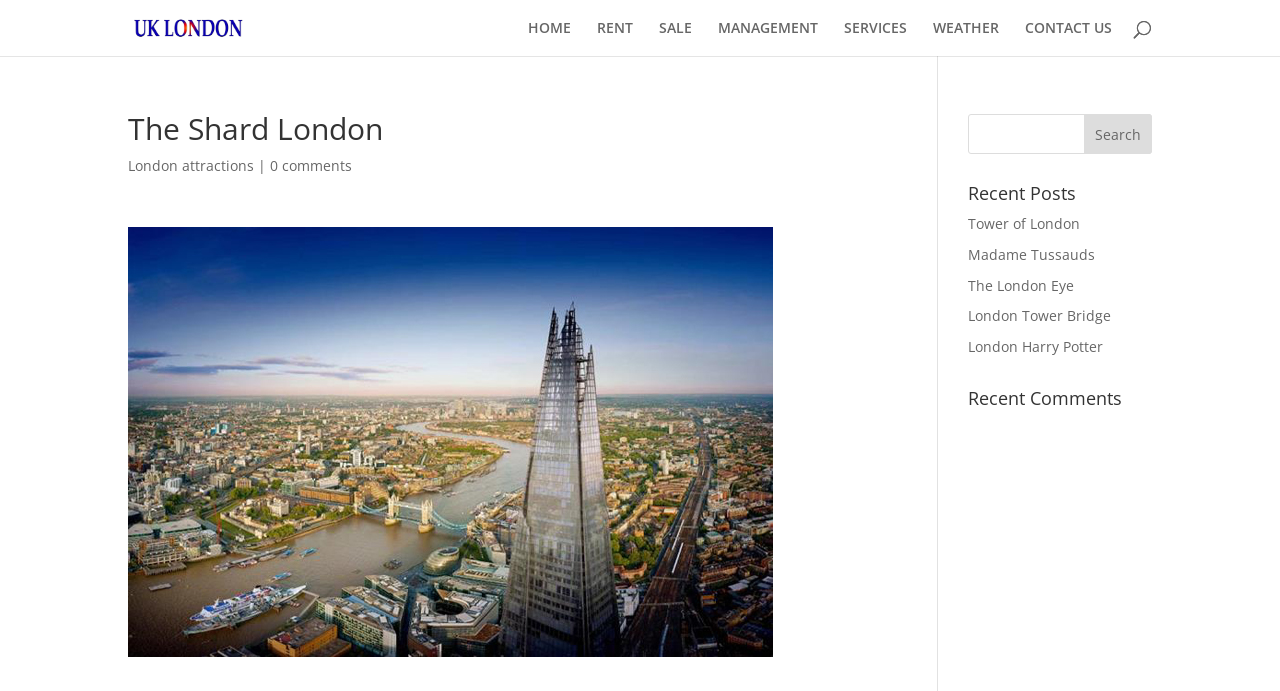How many storeys does the skyscraper have?
Look at the screenshot and respond with a single word or phrase.

72